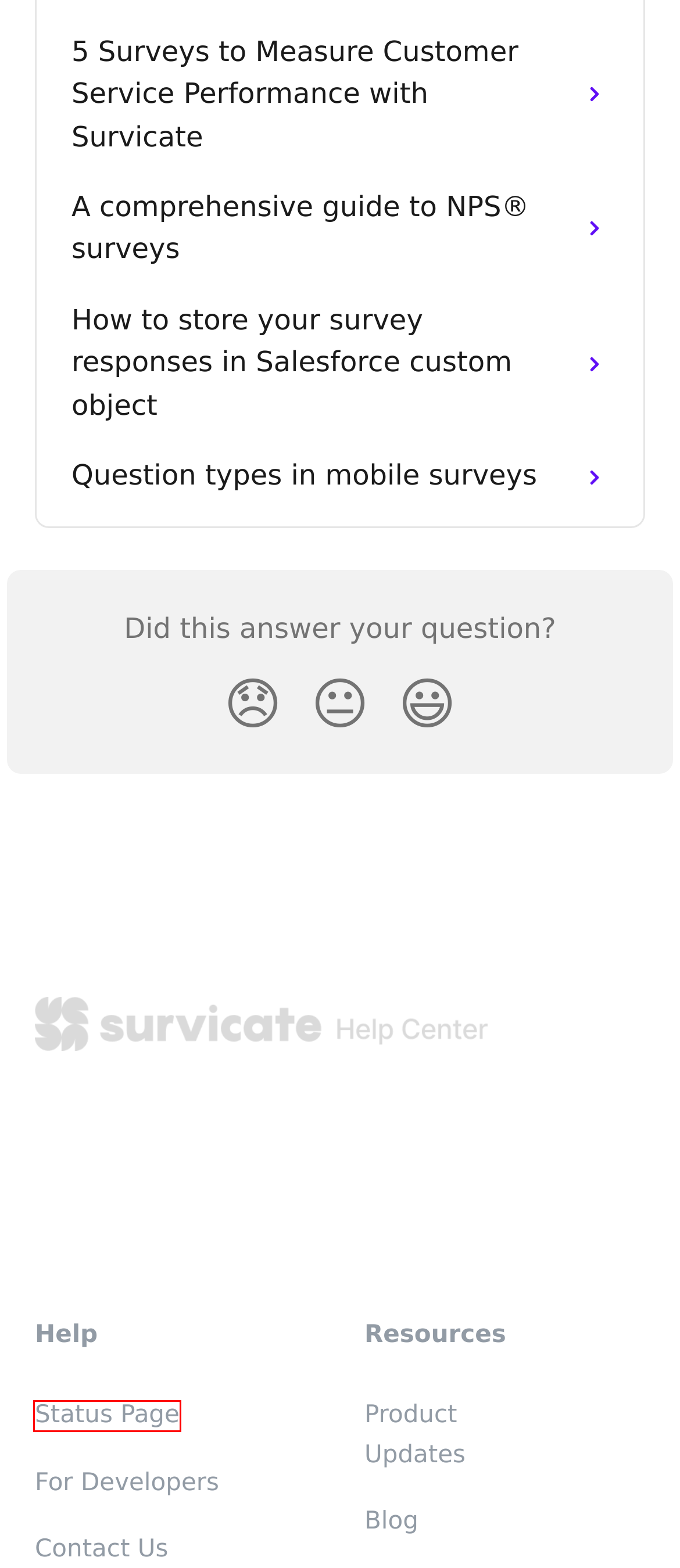With the provided screenshot showing a webpage and a red bounding box, determine which webpage description best fits the new page that appears after clicking the element inside the red box. Here are the options:
A. Surveys for Customer Experience | Survicate Help Center
B. Survicate status
C. How to store your survey responses in Salesforce custom object | Survicate Help Center
D. Survicate: Effortless Survey Software
E. 5 Surveys to Measure Customer Service Performance with Survicate | Survicate Help Center
F. Question types in mobile surveys | Survicate Help Center
G. Contact Us | Survicate
H. A comprehensive guide to NPS® surveys | Survicate Help Center

B